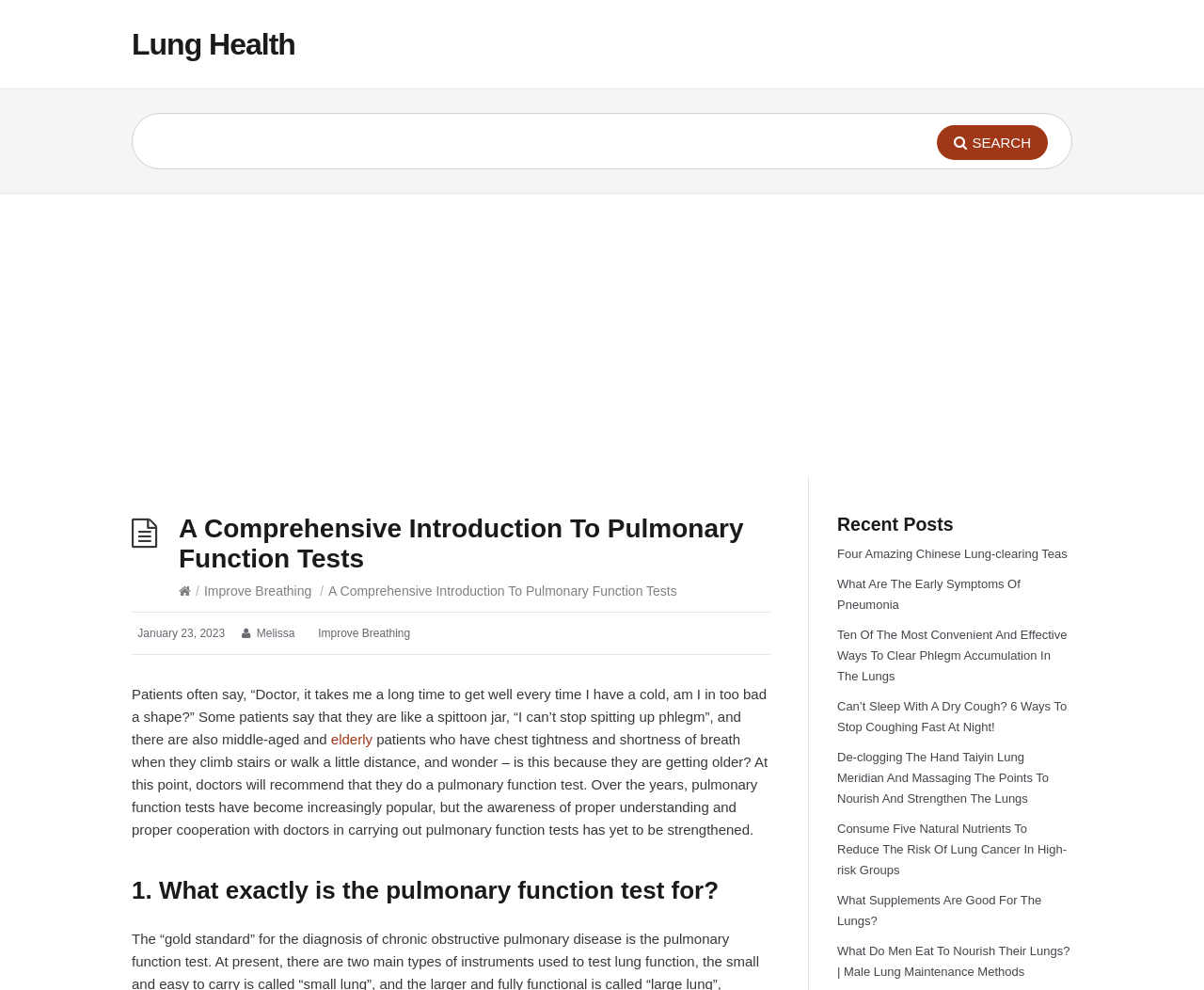What is the purpose of pulmonary function tests?
Answer with a single word or phrase by referring to the visual content.

To assess lung function